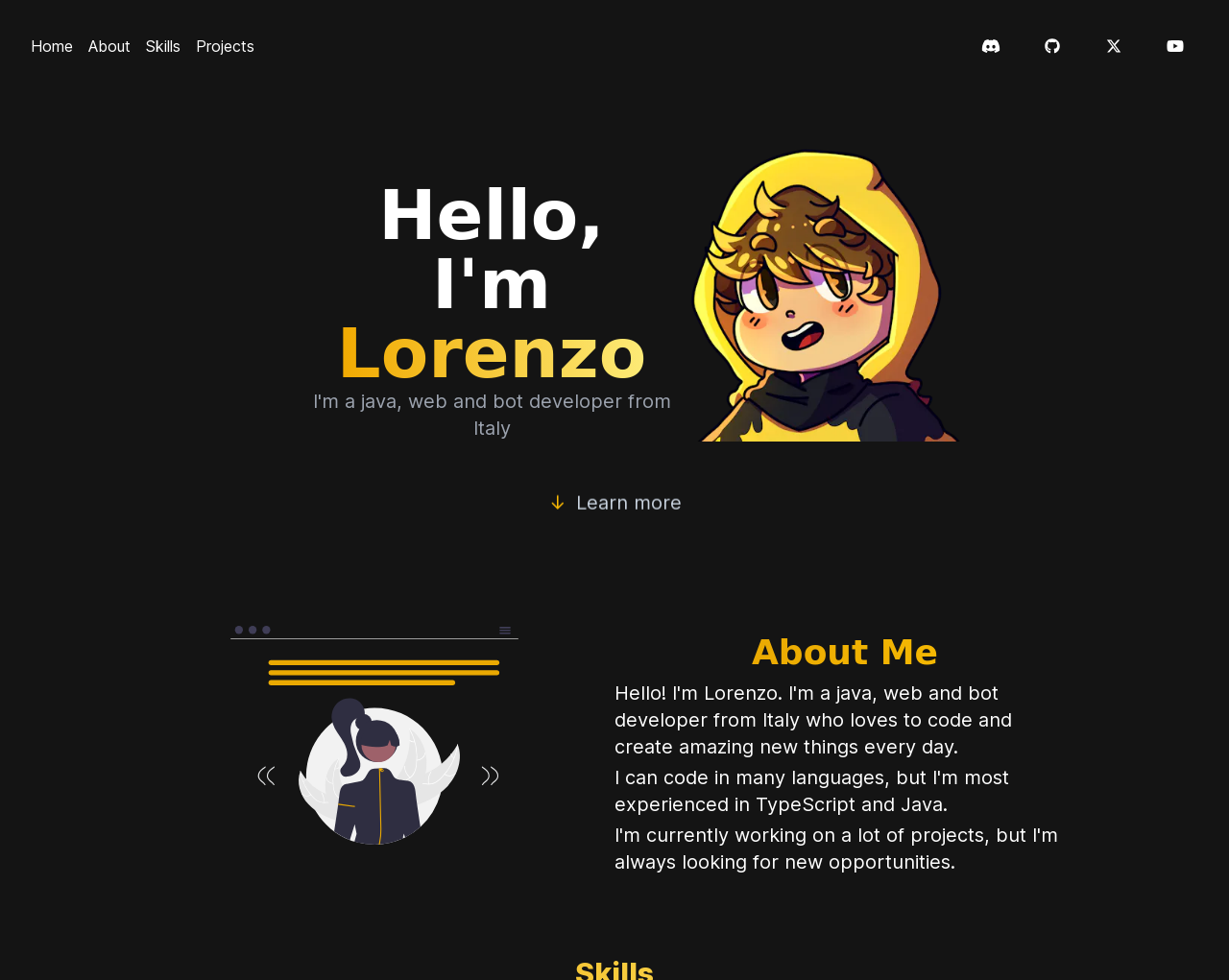Locate the bounding box coordinates of the area you need to click to fulfill this instruction: 'View properties in Ottawa, Rockcliffe Park'. The coordinates must be in the form of four float numbers ranging from 0 to 1: [left, top, right, bottom].

None